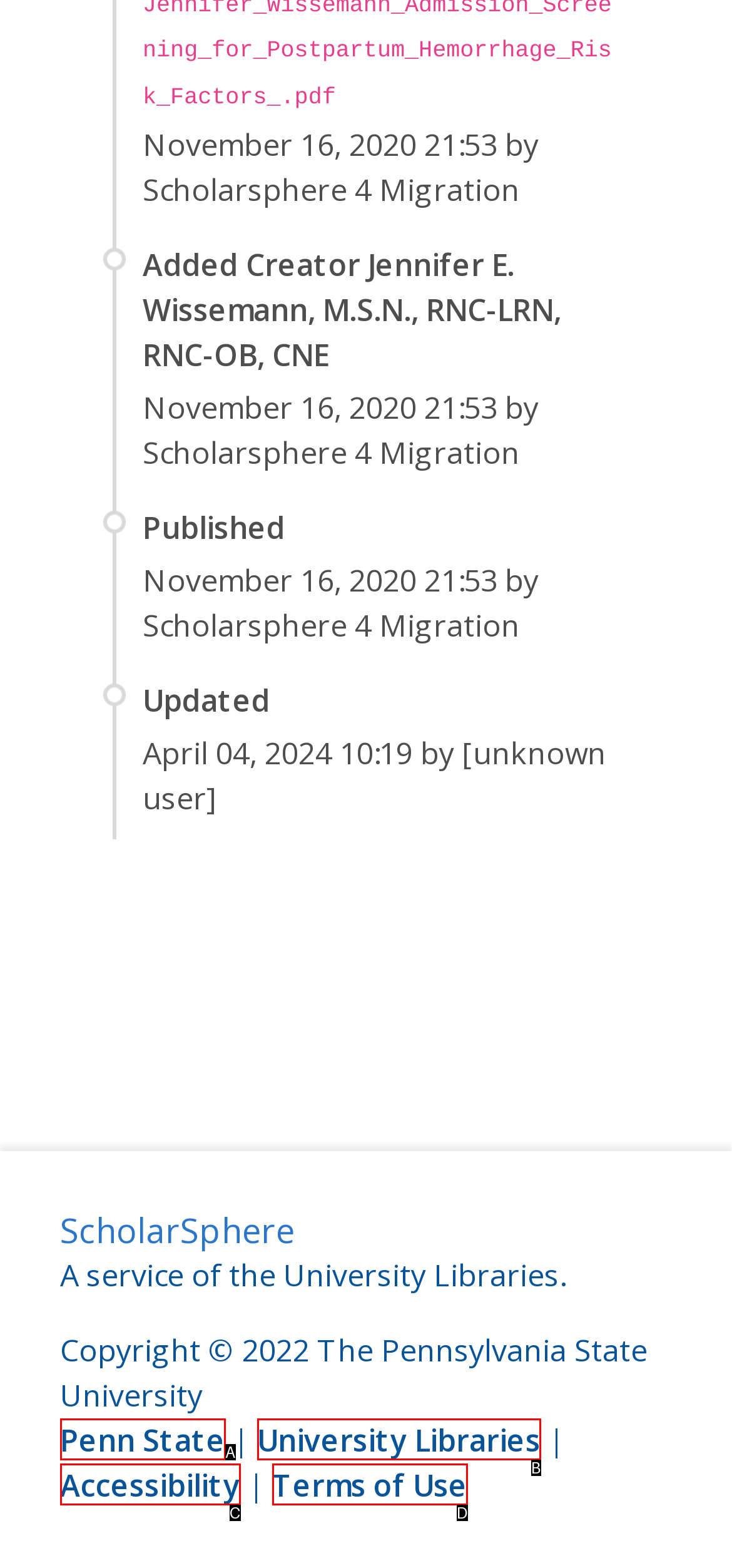Determine the HTML element that aligns with the description: University Libraries
Answer by stating the letter of the appropriate option from the available choices.

B